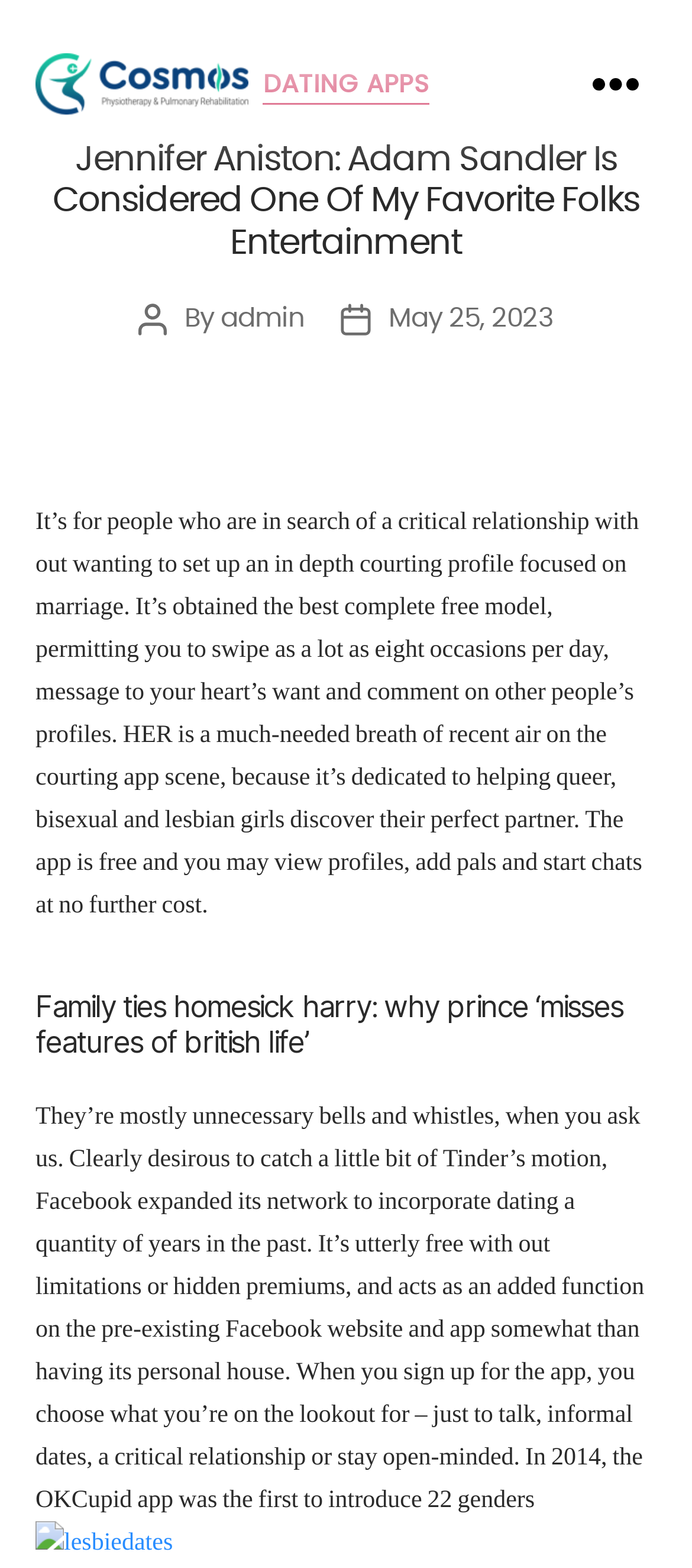Provide an in-depth caption for the webpage.

The webpage appears to be an entertainment news article about Jennifer Aniston and Adam Sandler. At the top, there is a link to "Cosmos Physiotherapy & Pulmonary Rehabilitation" accompanied by an image with the same name, positioned near the top left corner of the page.

Below this, there is a button with a header that contains several elements, including a static text "Categories" and a link to "DATING APPS". The main heading of the article, "Jennifer Aniston: Adam Sandler Is Considered One Of My Favorite Folks Entertainment", is positioned below the button.

To the right of the heading, there is a section with information about the post author, including a static text "Post author", a static text "By", a link to the author "admin", and a static text "Post date" with a link to the date "May 25, 2023".

The main content of the article is divided into two sections. The first section describes a dating app, HER, which is dedicated to helping queer, bisexual, and lesbian women find their perfect partner. The text explains the app's features, including the ability to swipe, message, and comment on profiles for free.

The second section appears to be a separate article or news snippet, titled "Family ties homesick harry: why prince ‘misses features of british life’". Below this heading, there is a longer text that discusses Facebook's dating feature, which is free and allows users to choose what they're looking for, including just chatting, casual dates, or a serious relationship.

At the very bottom of the page, there is a link to "lesbiedates" accompanied by an image with the same name, positioned near the bottom left corner of the page.